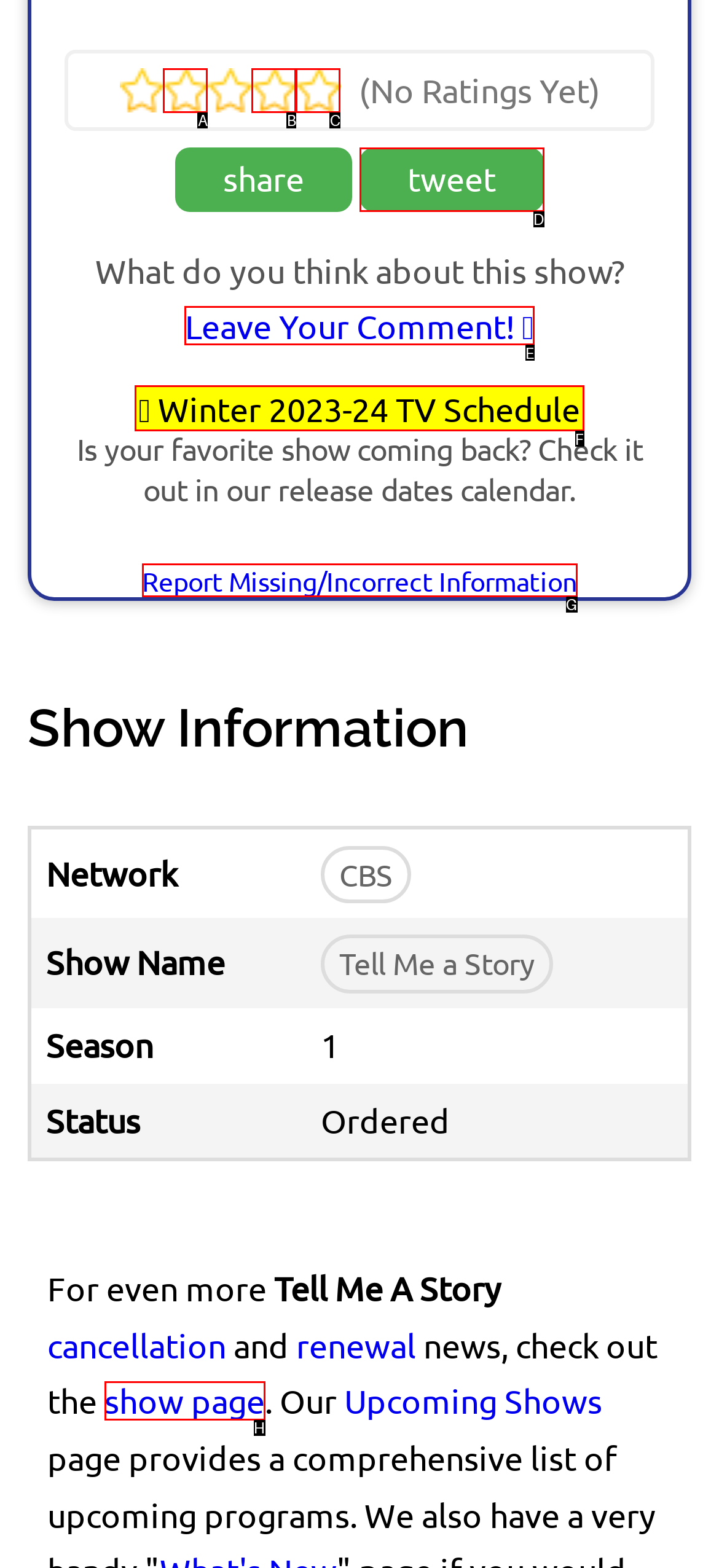Which UI element's letter should be clicked to achieve the task: Check the TV schedule
Provide the letter of the correct choice directly.

F